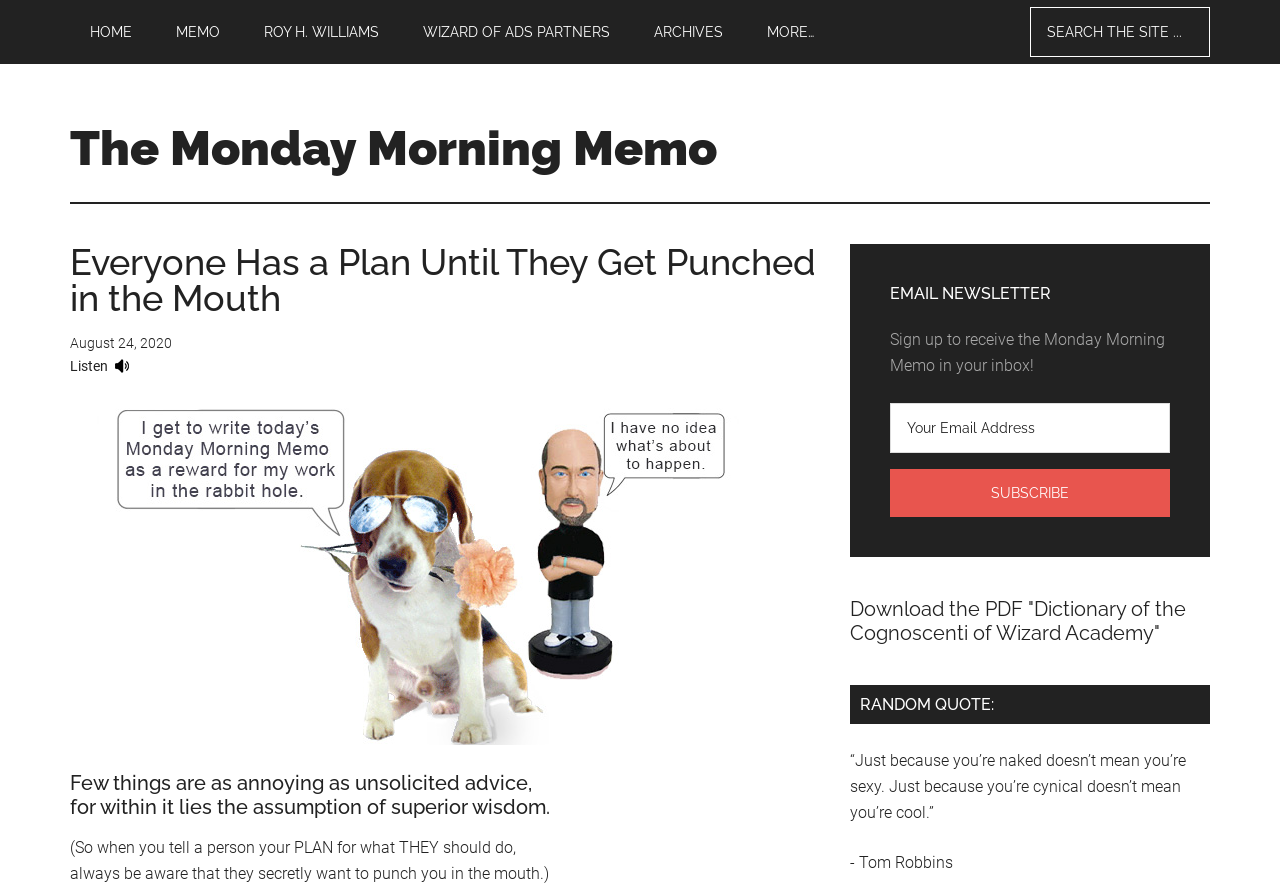Please identify the bounding box coordinates of the area that needs to be clicked to fulfill the following instruction: "Subscribe to EMAIL NEWSLETTER."

[0.695, 0.531, 0.914, 0.586]